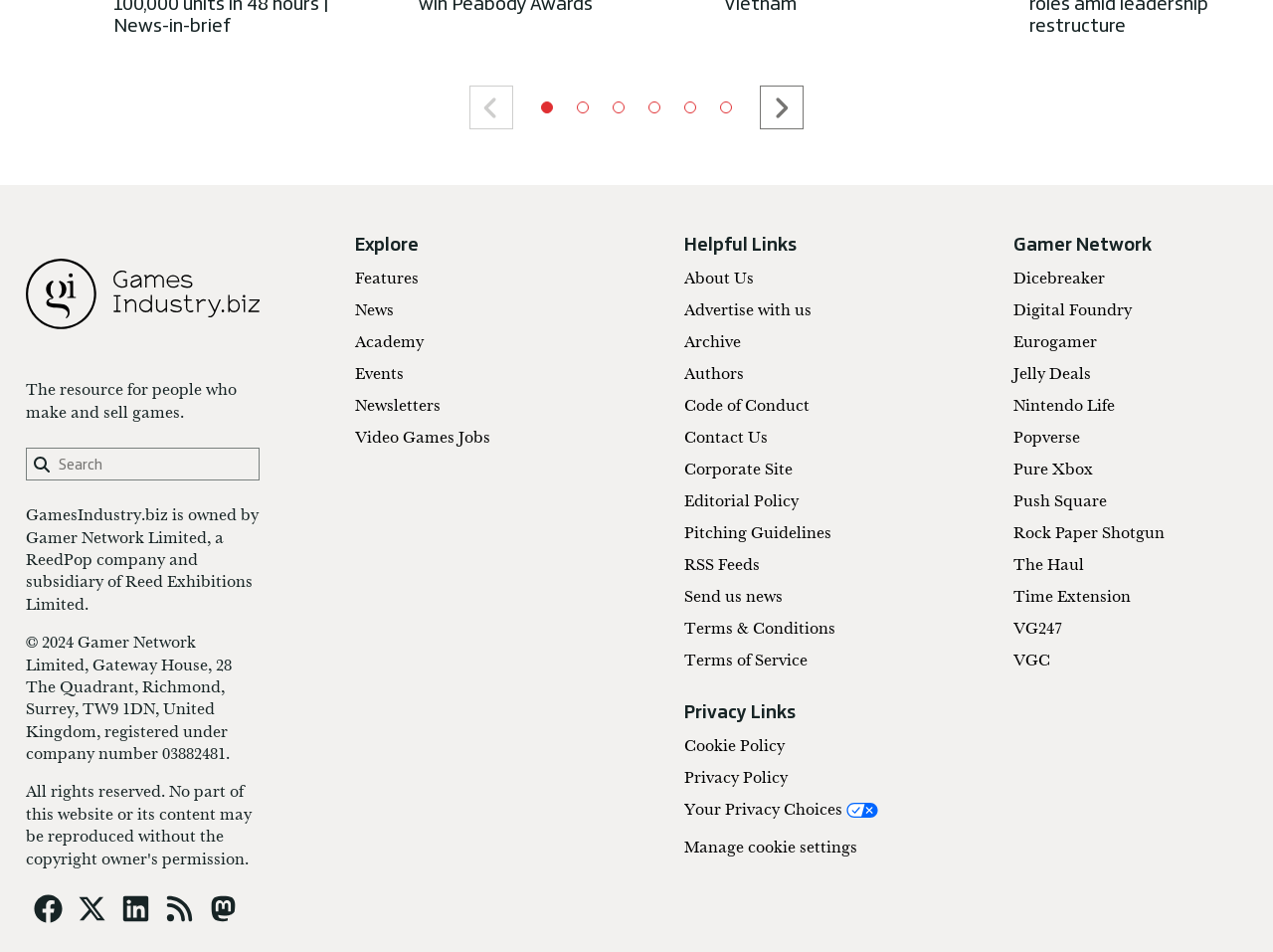Determine the bounding box for the HTML element described here: "Editorial Policy". The coordinates should be given as [left, top, right, bottom] with each number being a float between 0 and 1.

[0.538, 0.517, 0.627, 0.536]